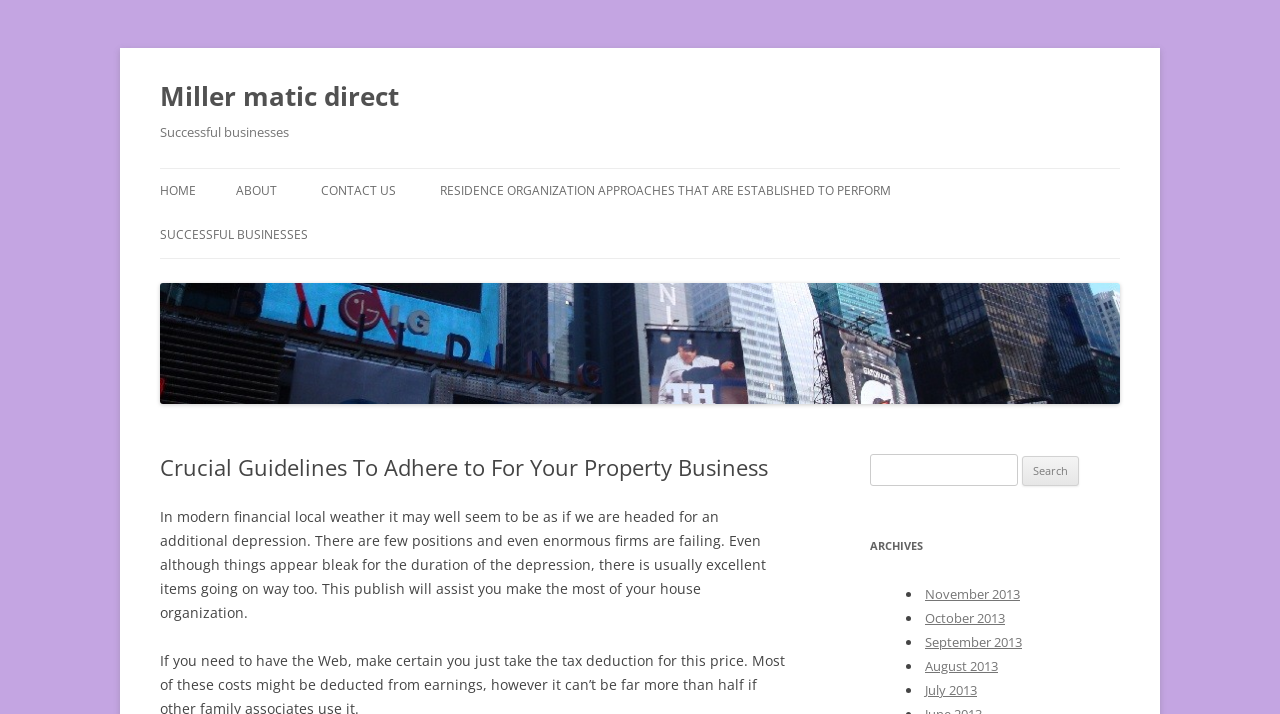Identify the bounding box coordinates for the element that needs to be clicked to fulfill this instruction: "Visit the 'ABOUT' page". Provide the coordinates in the format of four float numbers between 0 and 1: [left, top, right, bottom].

[0.184, 0.237, 0.216, 0.299]